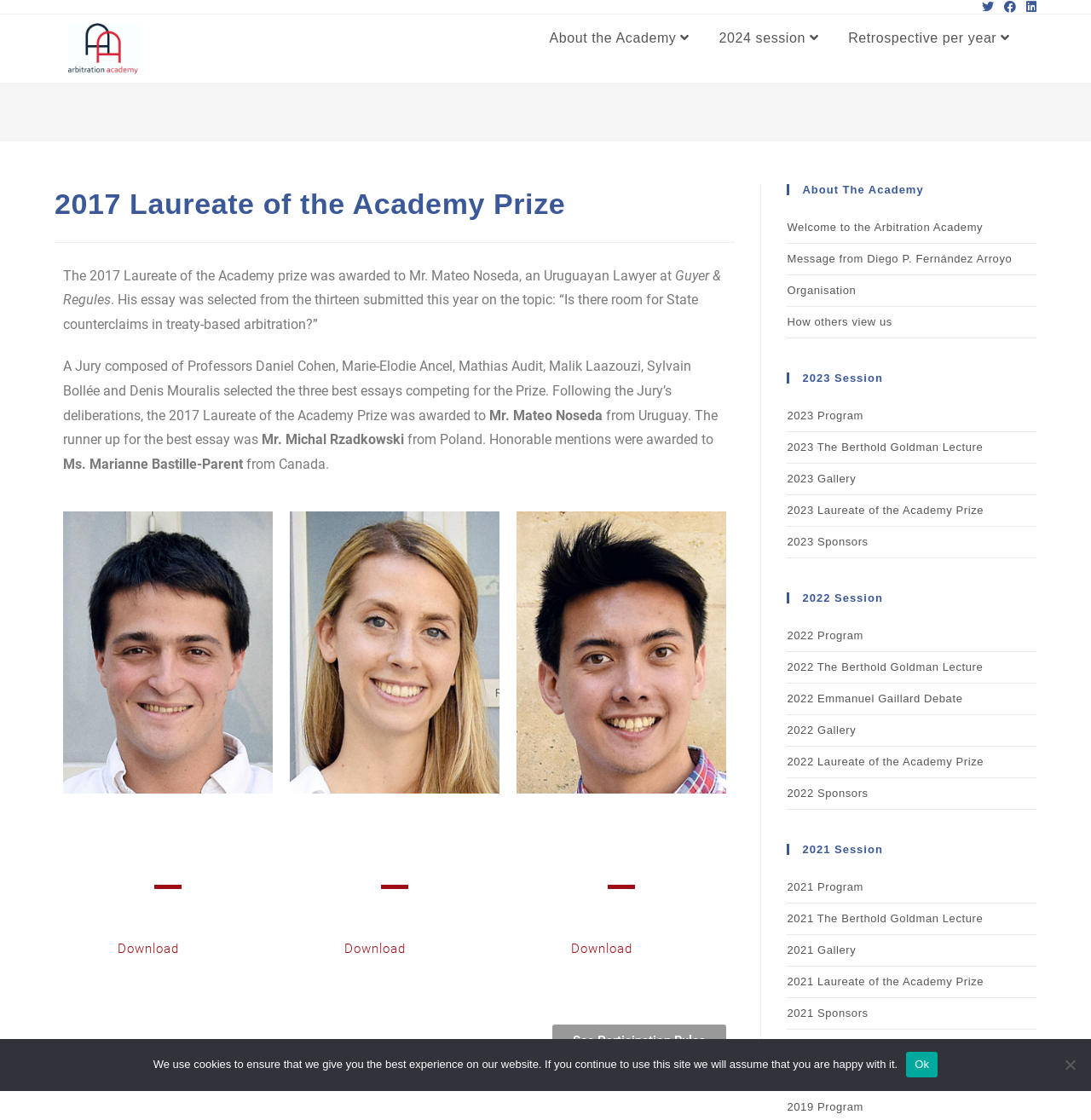Determine the bounding box coordinates of the section I need to click to execute the following instruction: "Click About the Academy". Provide the coordinates as four float numbers between 0 and 1, i.e., [left, top, right, bottom].

[0.492, 0.021, 0.644, 0.048]